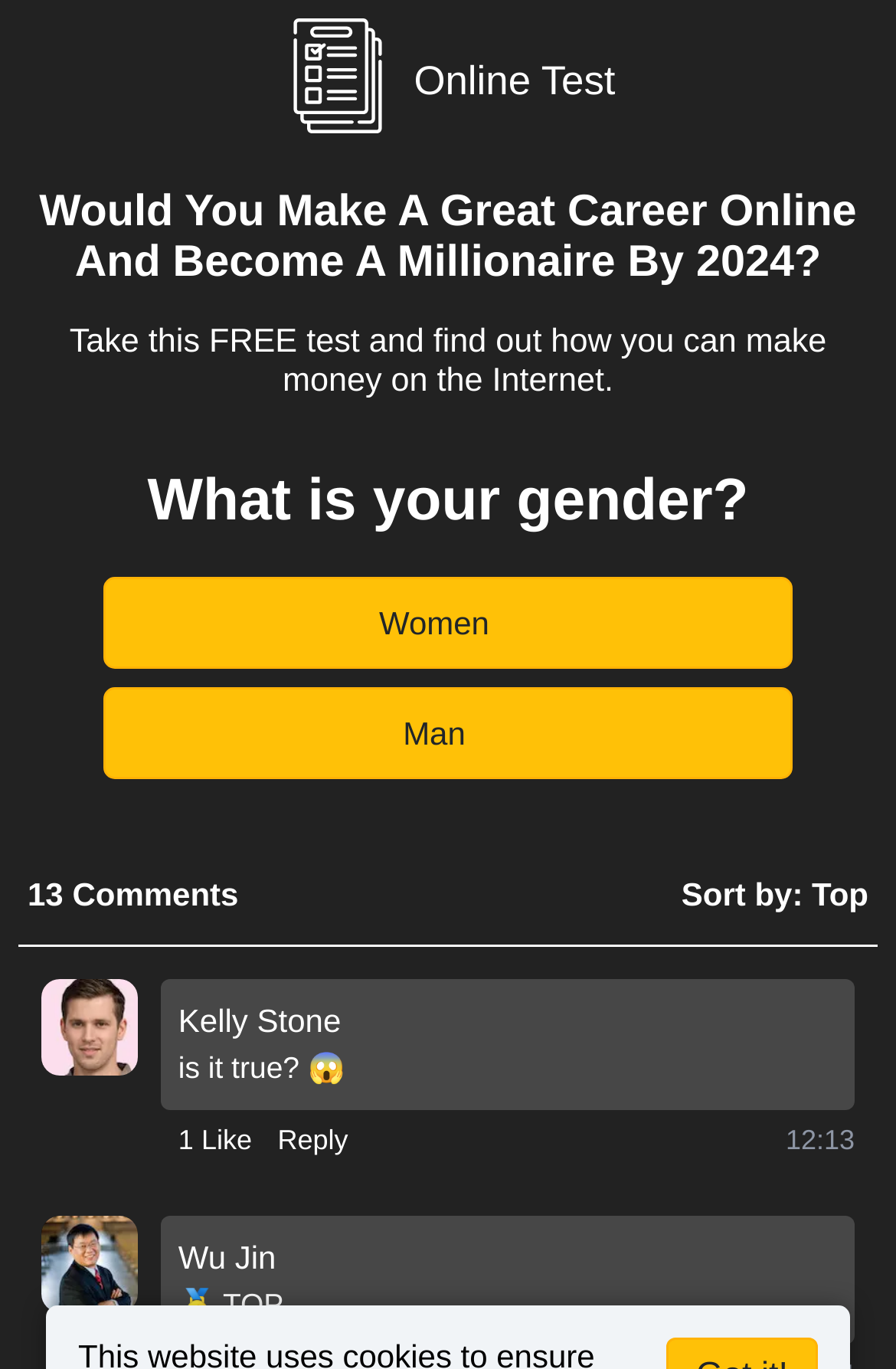Create a detailed narrative describing the layout and content of the webpage.

The webpage appears to be a survey or quiz page, with a prominent heading that asks if the user would make a great career online and become a millionaire by 2024. Below this heading, there is a subheading that invites the user to take a free test to find out how they can make money on the internet.

At the top left of the page, there is a logo image, and next to it, a static text element that reads "Online Test". 

The main content of the page is divided into sections, with a question "What is your gender?" followed by two buttons, "Women" and "Man", allowing the user to select their gender.

Below this, there are several comments or posts from users, each with a profile picture, a comment text, and buttons to like or reply to the comment. The comments are sorted by top, and the user can see the number of likes and the time the comment was posted.

There are a total of 4 images on the page, including the logo, two profile pictures, and an unknown image. There are 5 buttons on the page, including the gender selection buttons and the like and reply buttons for the comments.